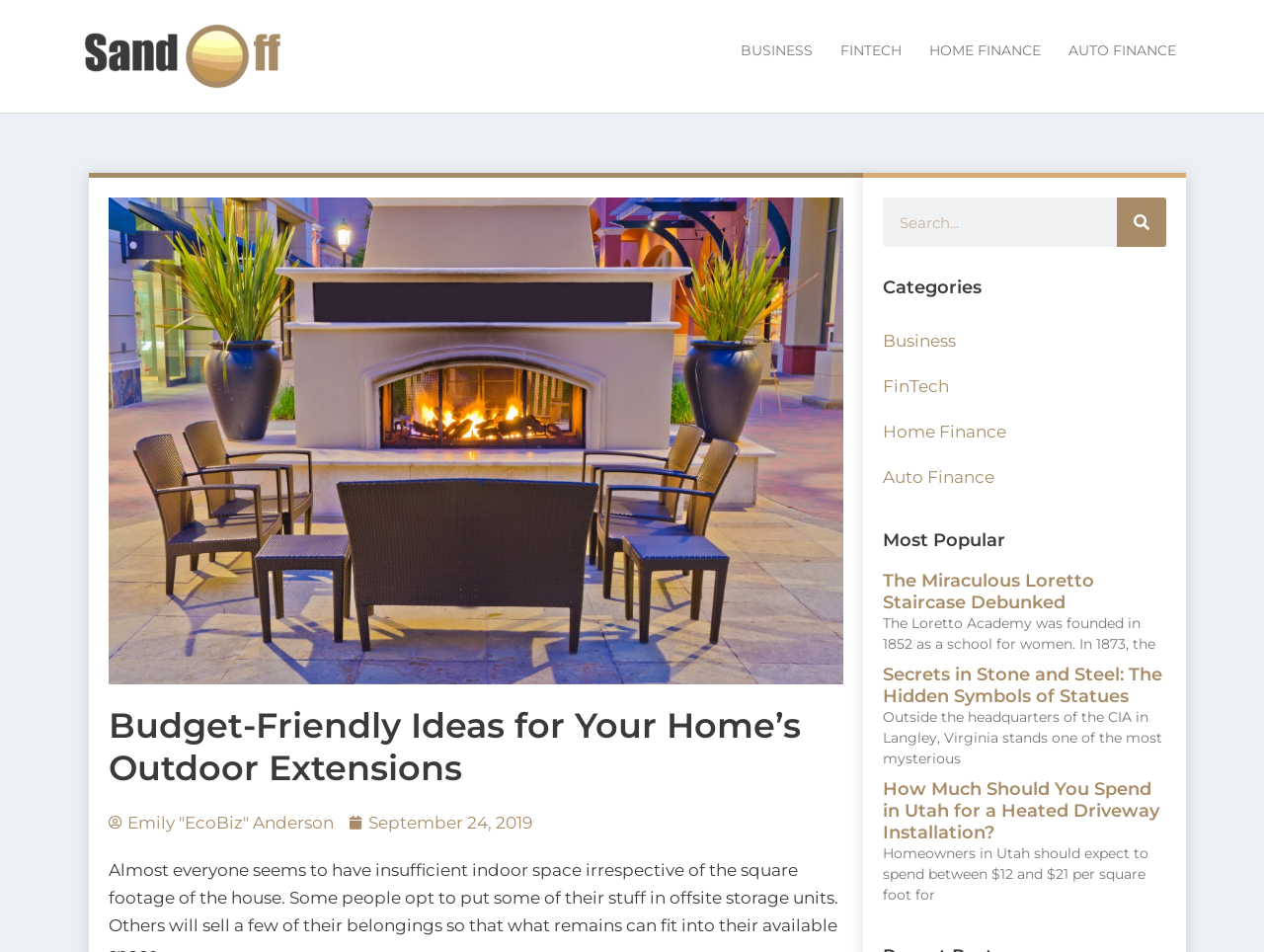What is the topic of the main article?
Offer a detailed and exhaustive answer to the question.

The topic of the main article is outdoor extensions, which is indicated by the heading 'Budget-Friendly Ideas for Your Home’s Outdoor Extensions'.